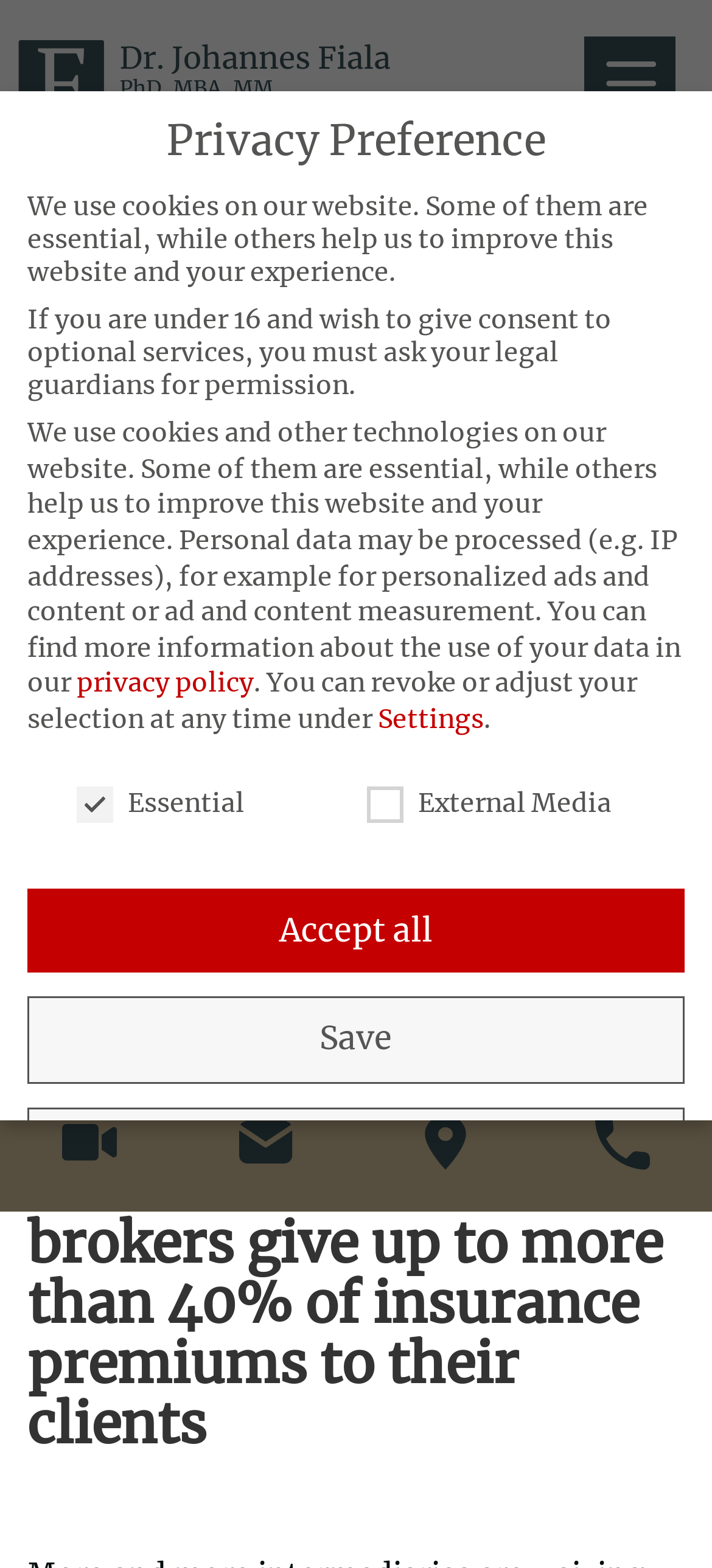Please specify the bounding box coordinates in the format (top-left x, top-left y, bottom-right x, bottom-right y), with values ranging from 0 to 1. Identify the bounding box for the UI component described as follows: Why Choose Utah Case Management?

None